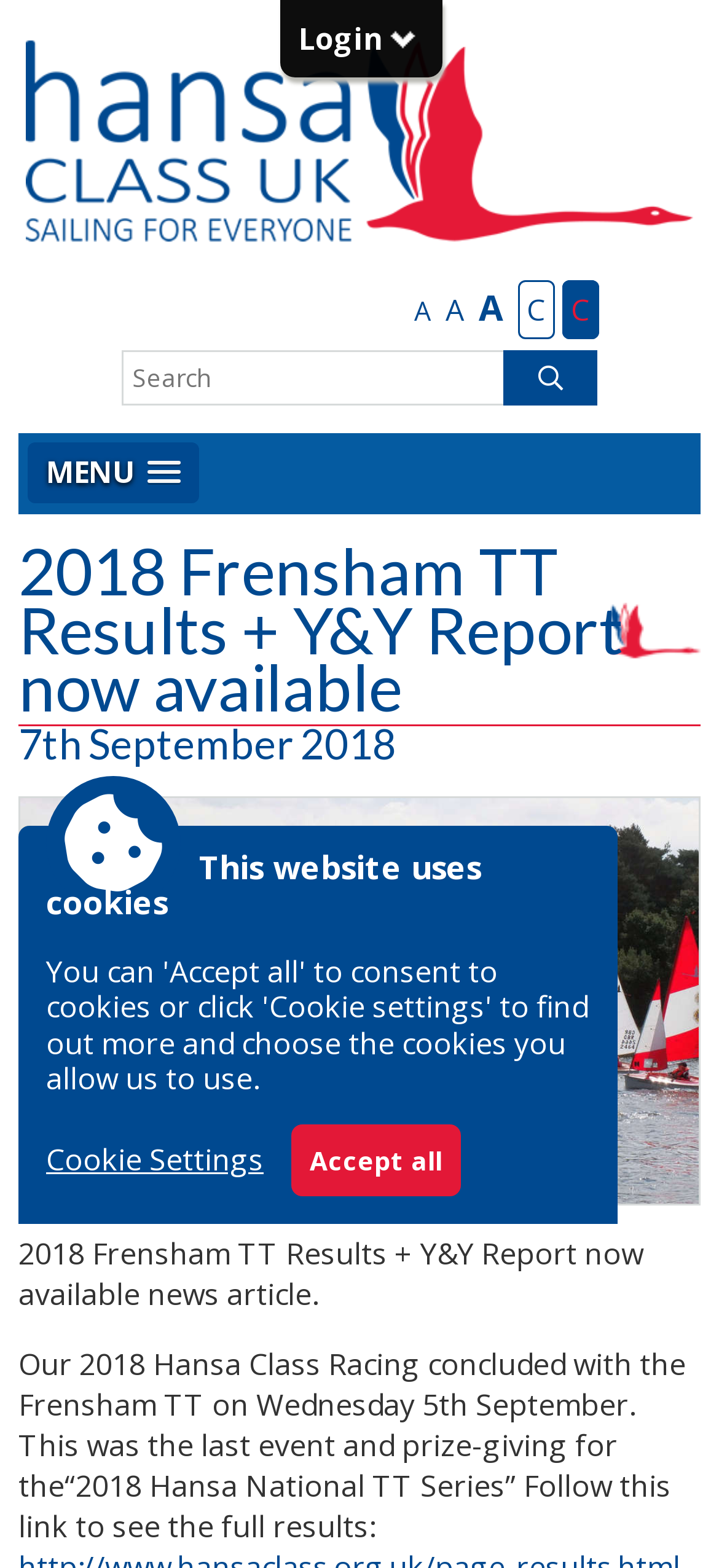Predict the bounding box of the UI element based on the description: "MENU". The coordinates should be four float numbers between 0 and 1, formatted as [left, top, right, bottom].

[0.038, 0.282, 0.277, 0.321]